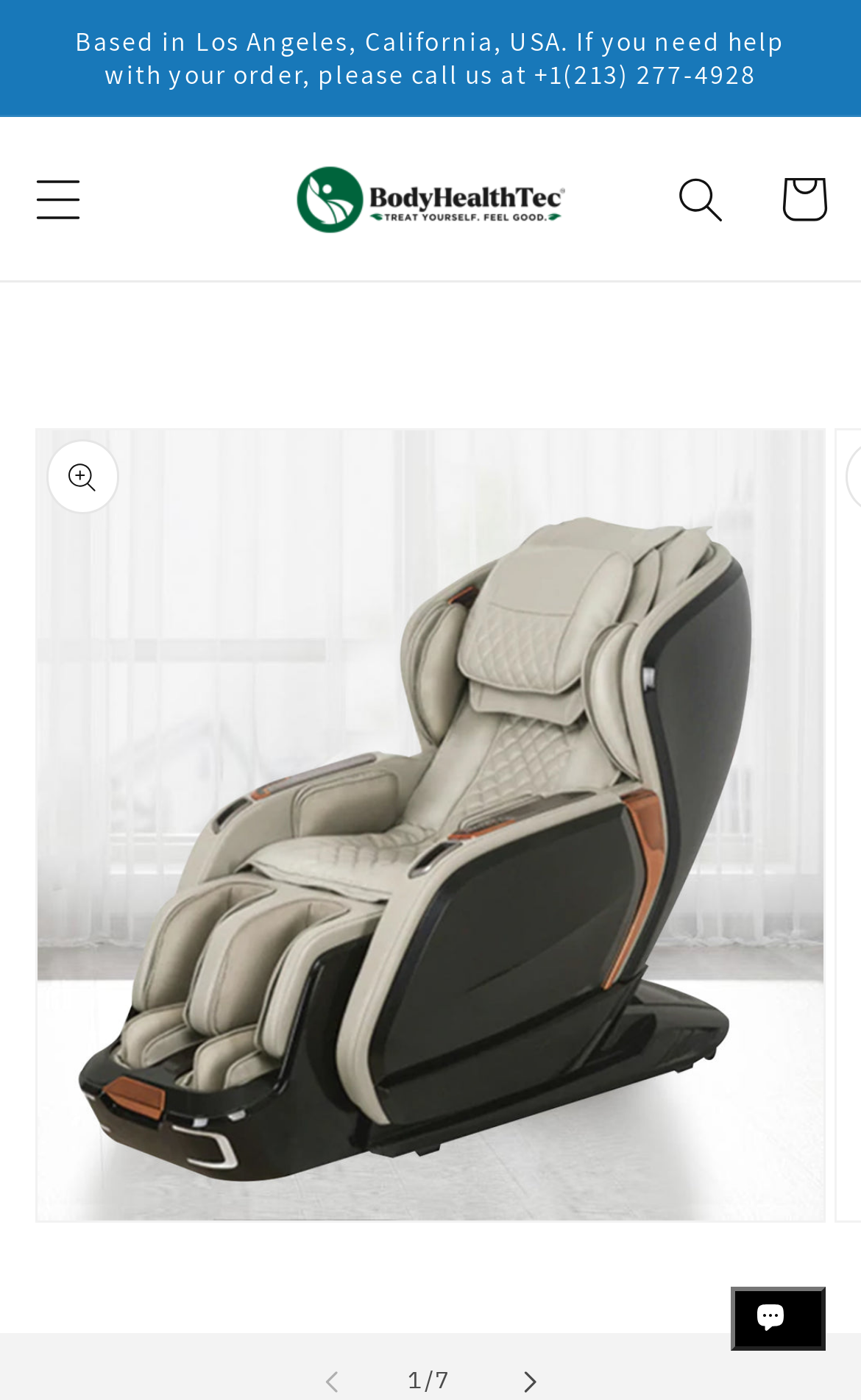Provide the bounding box coordinates in the format (top-left x, top-left y, bottom-right x, bottom-right y). All values are floating point numbers between 0 and 1. Determine the bounding box coordinate of the UI element described as: parent_node: Cart

[0.323, 0.1, 0.677, 0.184]